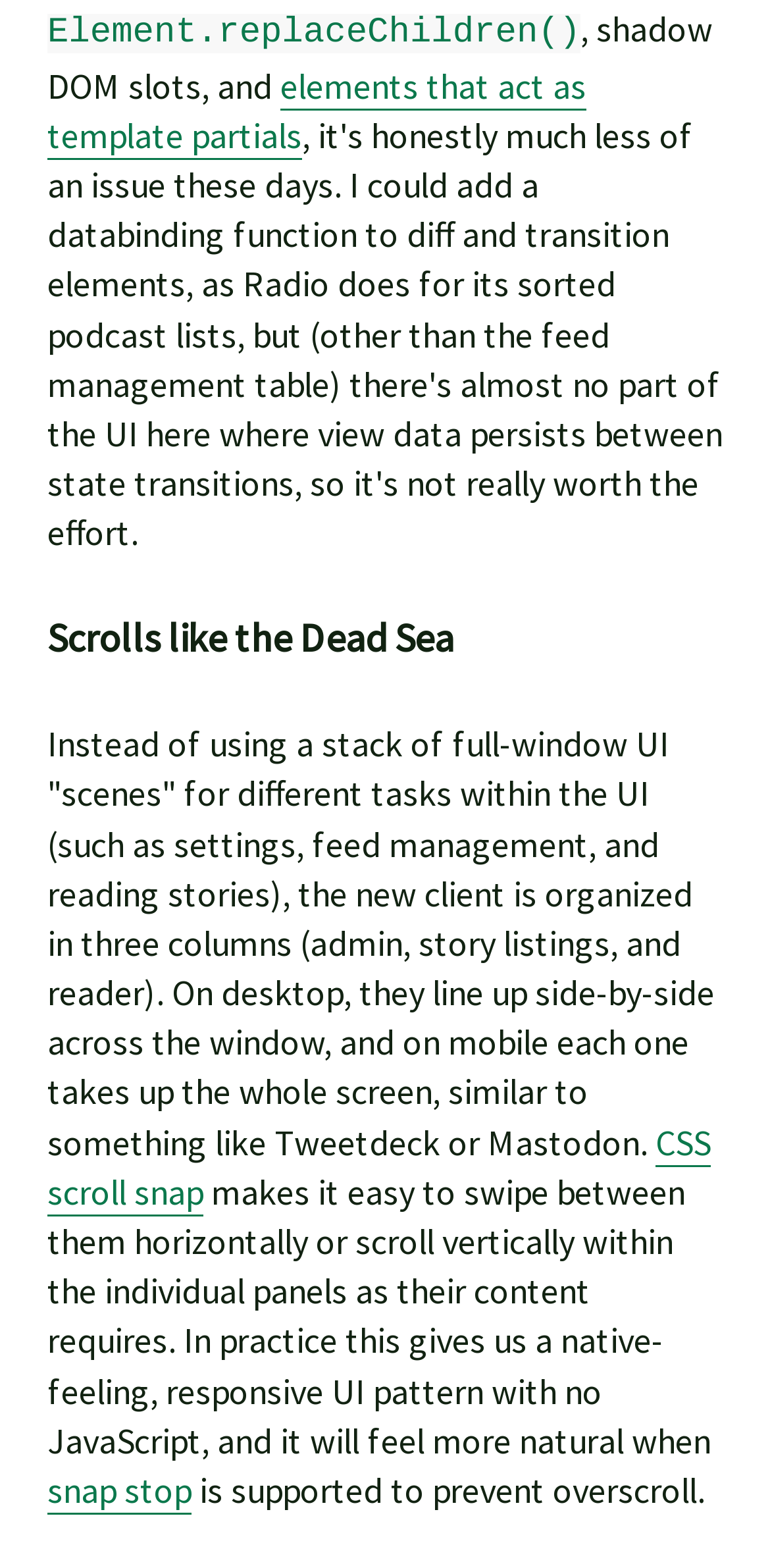What is the purpose of CSS scroll snap?
Give a detailed explanation using the information visible in the image.

The purpose of CSS scroll snap is to make it easy to swipe between the columns horizontally or scroll vertically within the individual panels as their content requires, giving a native-feeling, responsive UI pattern with no JavaScript.